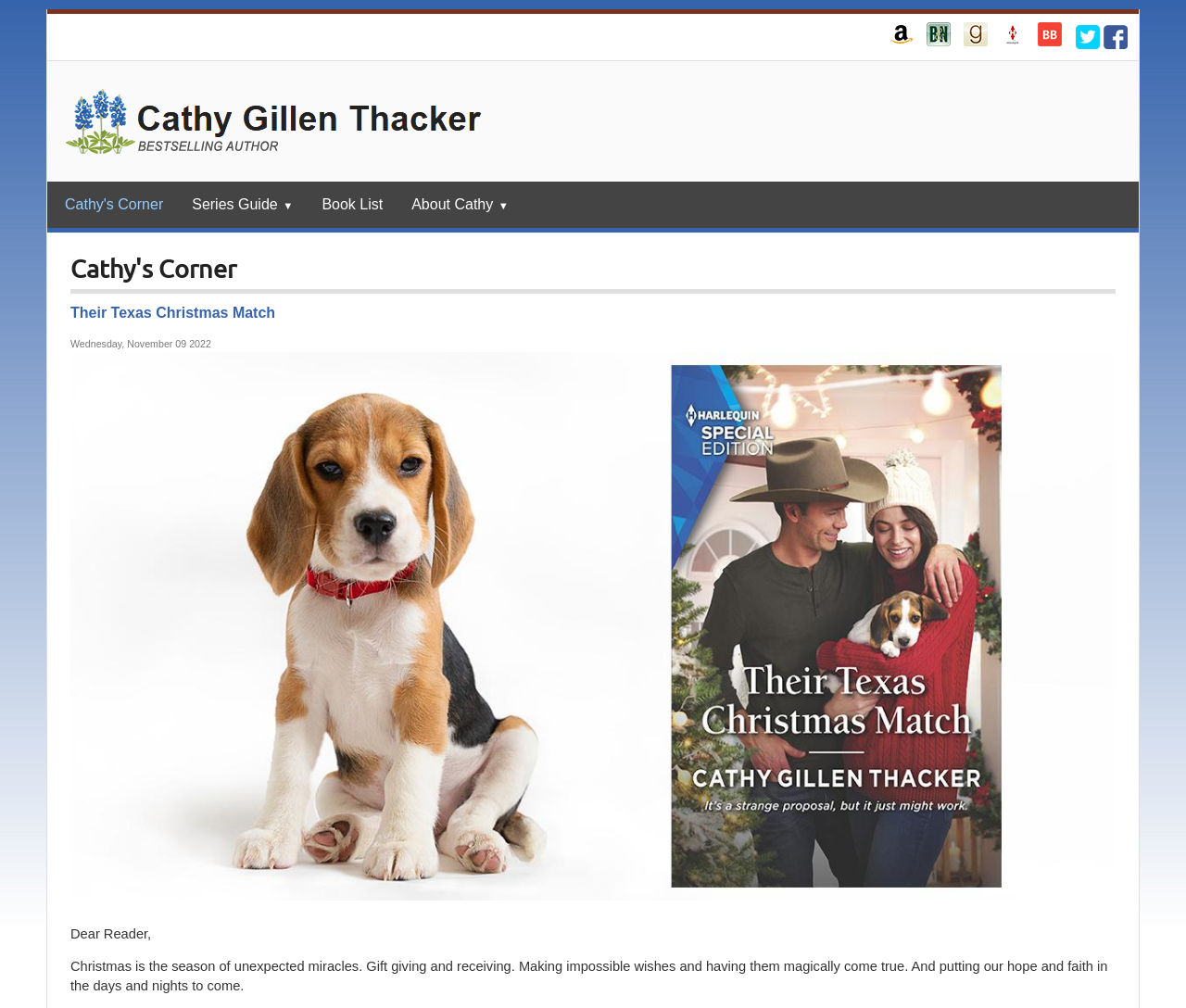Please determine the bounding box coordinates of the clickable area required to carry out the following instruction: "Check out Their Texas Christmas Match". The coordinates must be four float numbers between 0 and 1, represented as [left, top, right, bottom].

[0.059, 0.882, 0.941, 0.896]